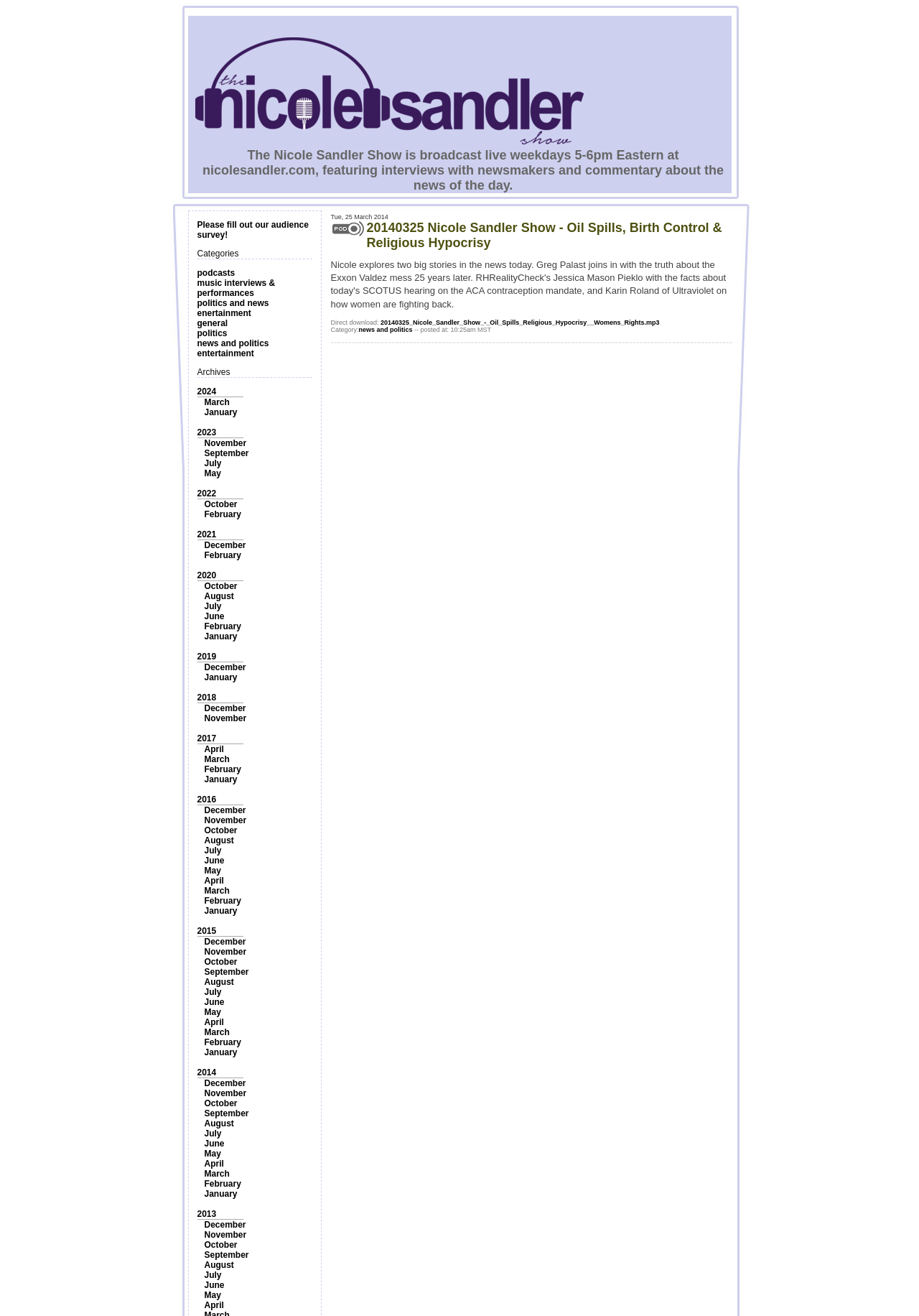Please give the bounding box coordinates of the area that should be clicked to fulfill the following instruction: "Explore the 'entertainment' category". The coordinates should be in the format of four float numbers from 0 to 1, i.e., [left, top, right, bottom].

[0.214, 0.265, 0.276, 0.272]